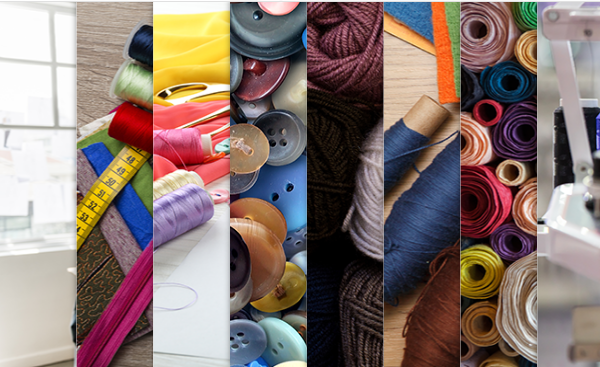What is showcased in the collage?
Provide a well-explained and detailed answer to the question.

The caption describes the image as a vibrant collage that showcases a variety of textile materials and tools essential for the fashion design and production process, including colorful threads, measuring tapes, buttons, and fabrics.